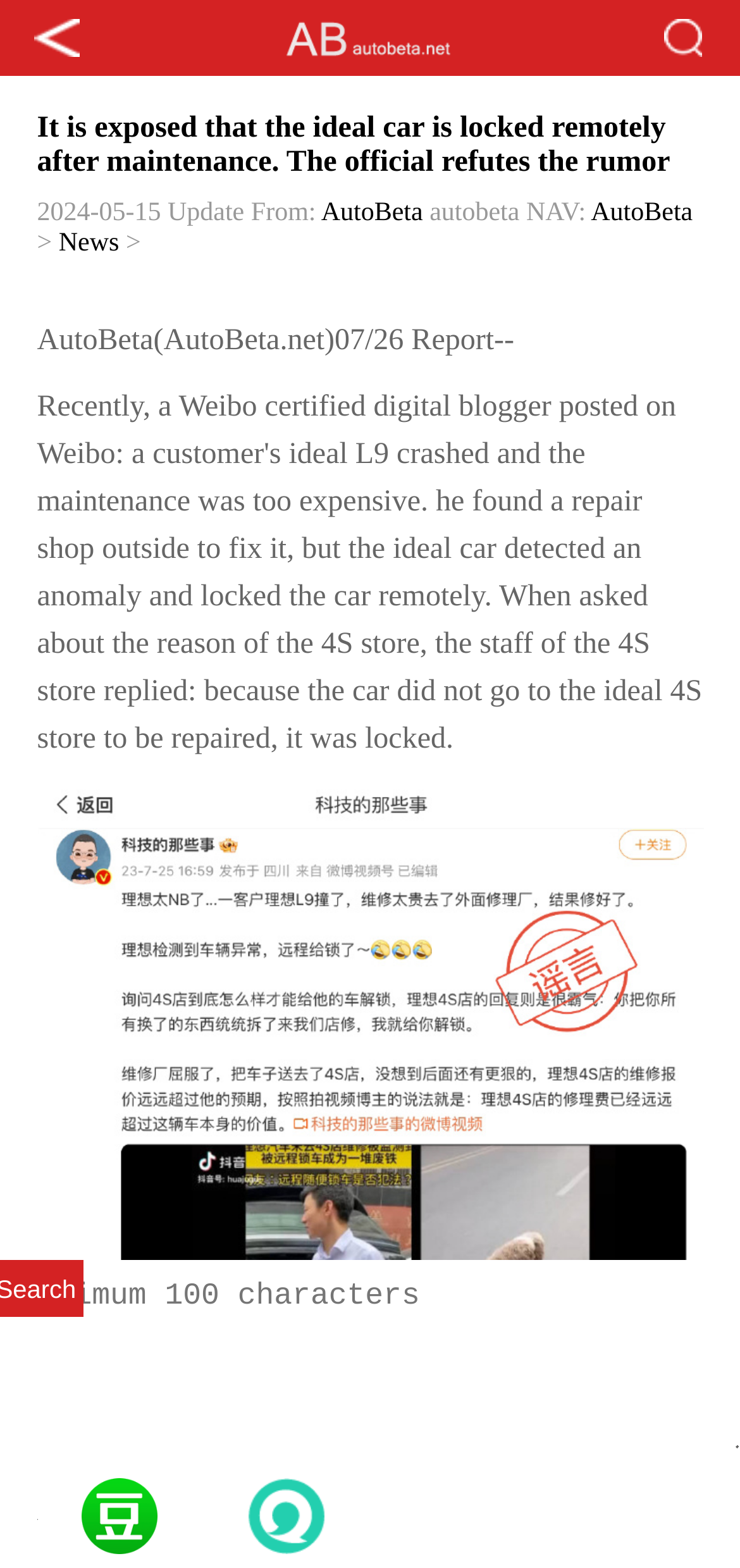Determine the bounding box coordinates for the area you should click to complete the following instruction: "Share on Weibo".

[0.05, 0.828, 0.275, 0.925]